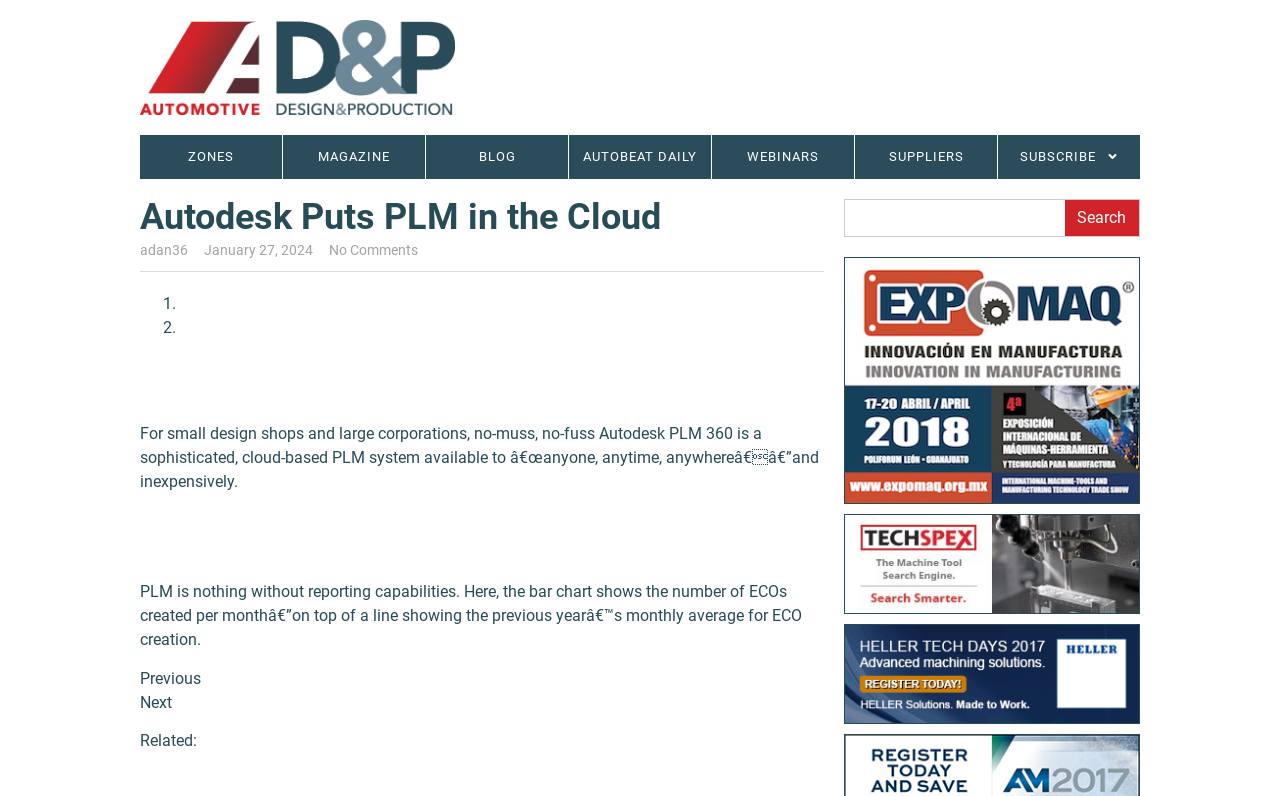Please find the bounding box coordinates of the element's region to be clicked to carry out this instruction: "Read the blog".

[0.333, 0.17, 0.444, 0.225]